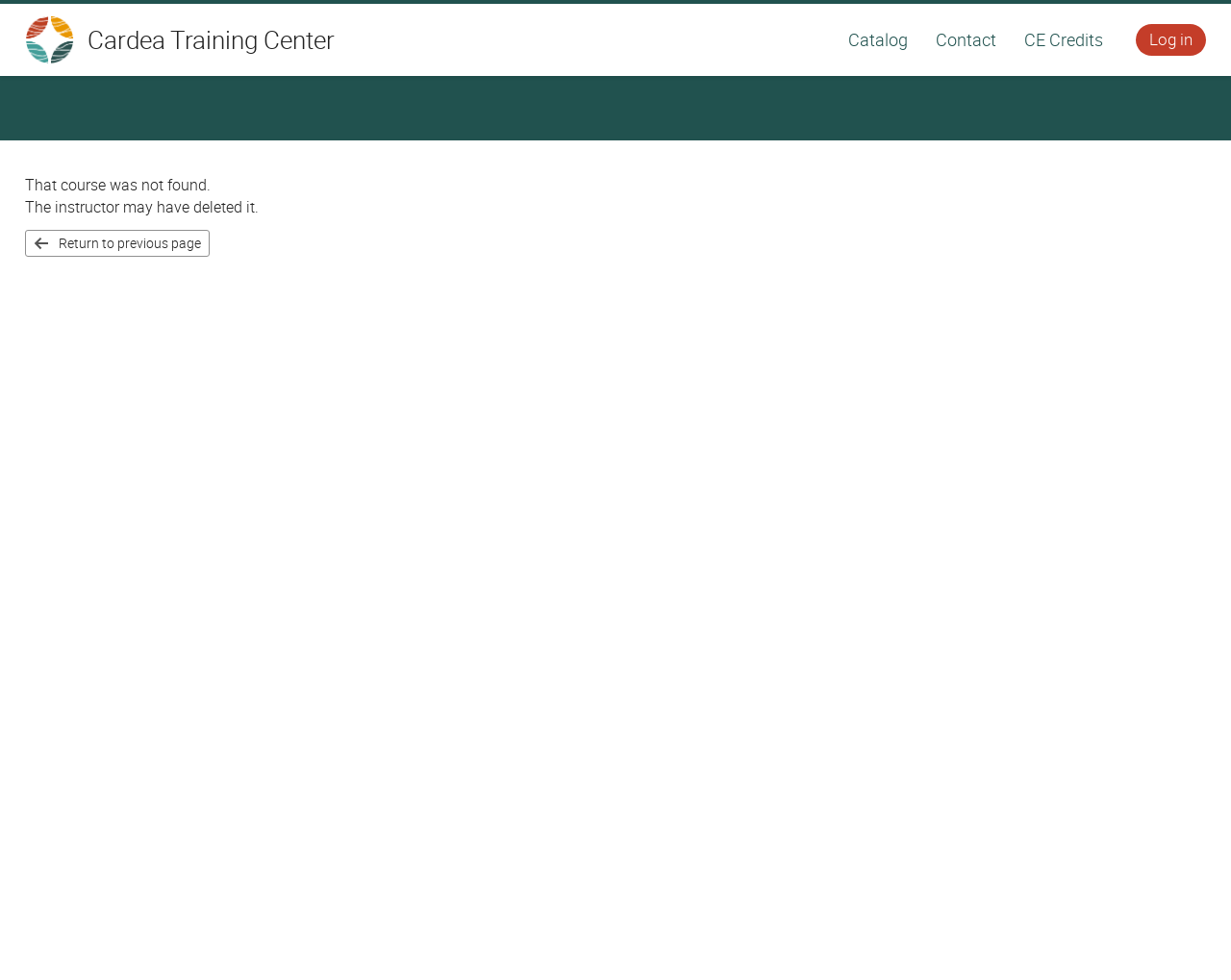Provide the bounding box coordinates in the format (top-left x, top-left y, bottom-right x, bottom-right y). All values are floating point numbers between 0 and 1. Determine the bounding box coordinate of the UI element described as: Return to previous page

[0.021, 0.235, 0.17, 0.261]